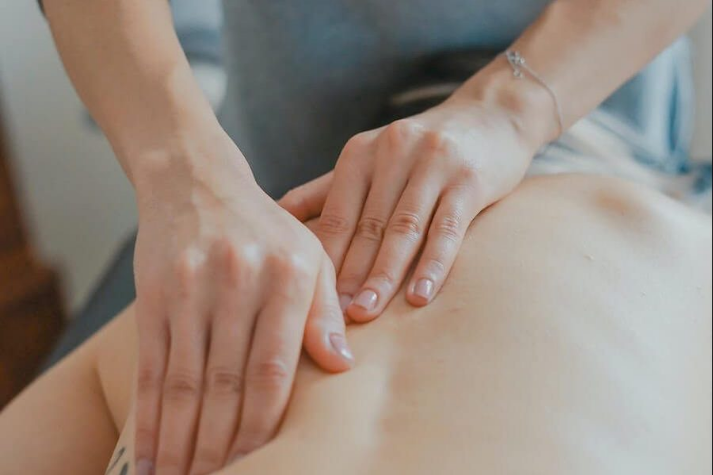What type of doctors practice holistic approaches to health?
Carefully examine the image and provide a detailed answer to the question.

According to the caption, the visual aligns perfectly with the theme of natural pain management and wellness, emphasizing holistic approaches to health that are often practiced by naturopathic doctors, which suggests that naturopathic doctors are the ones who focus on holistic health practices.